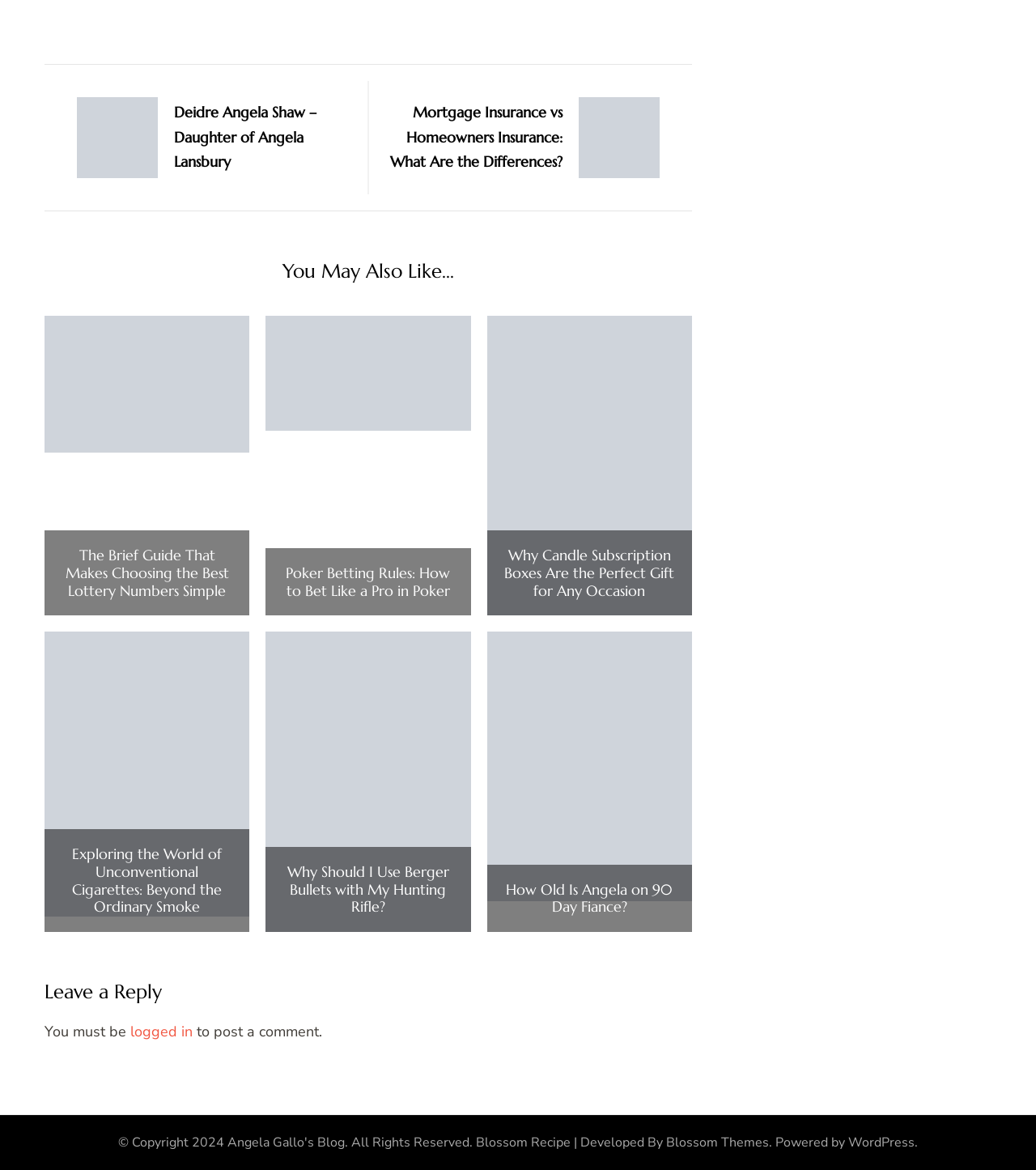How many posts are listed under 'You May Also Like...'?
From the details in the image, answer the question comprehensively.

The 'You May Also Like...' section contains six figure elements, each with a link and an image. These figures represent six different posts that the user may also like.